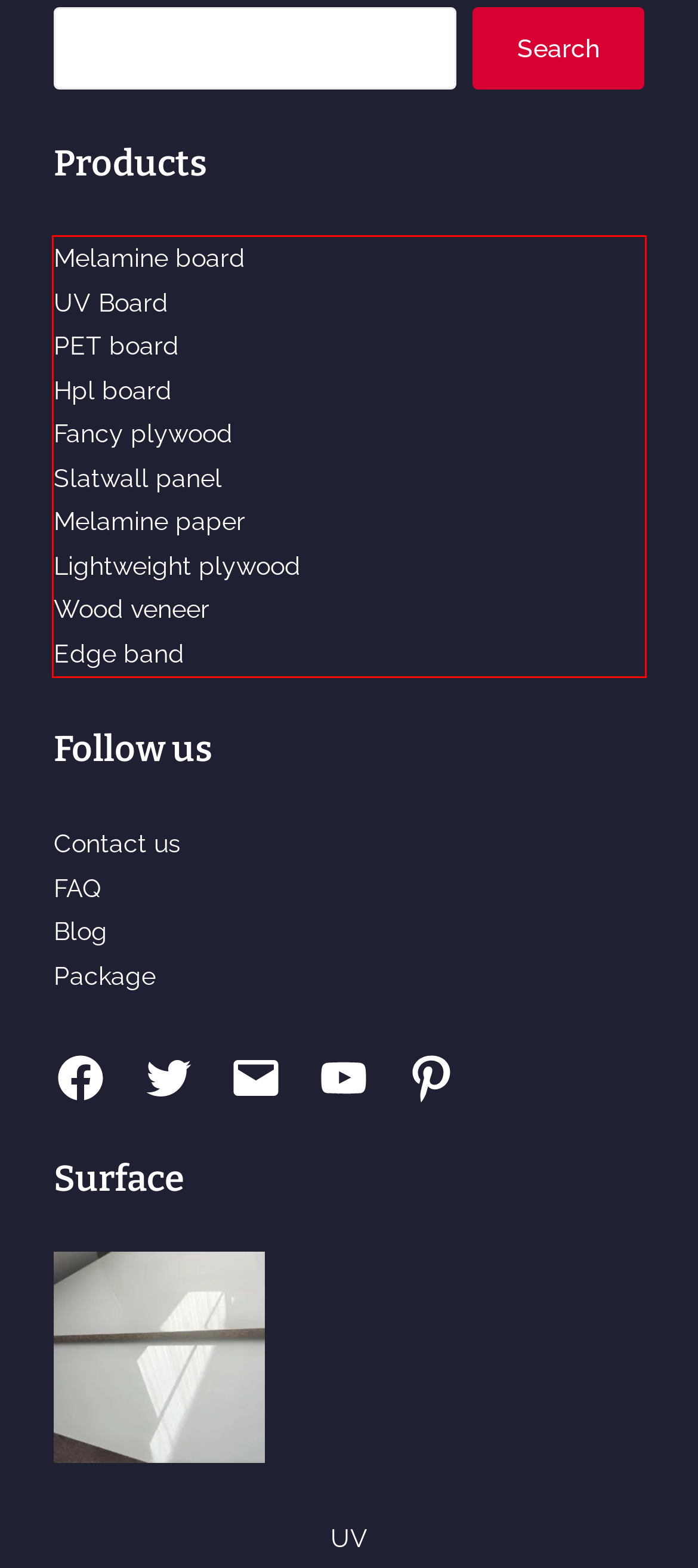Please examine the webpage screenshot and extract the text within the red bounding box using OCR.

Melamine board UV Board PET board Hpl board Fancy plywood Slatwall panel Melamine paper Lightweight plywood Wood veneer Edge band